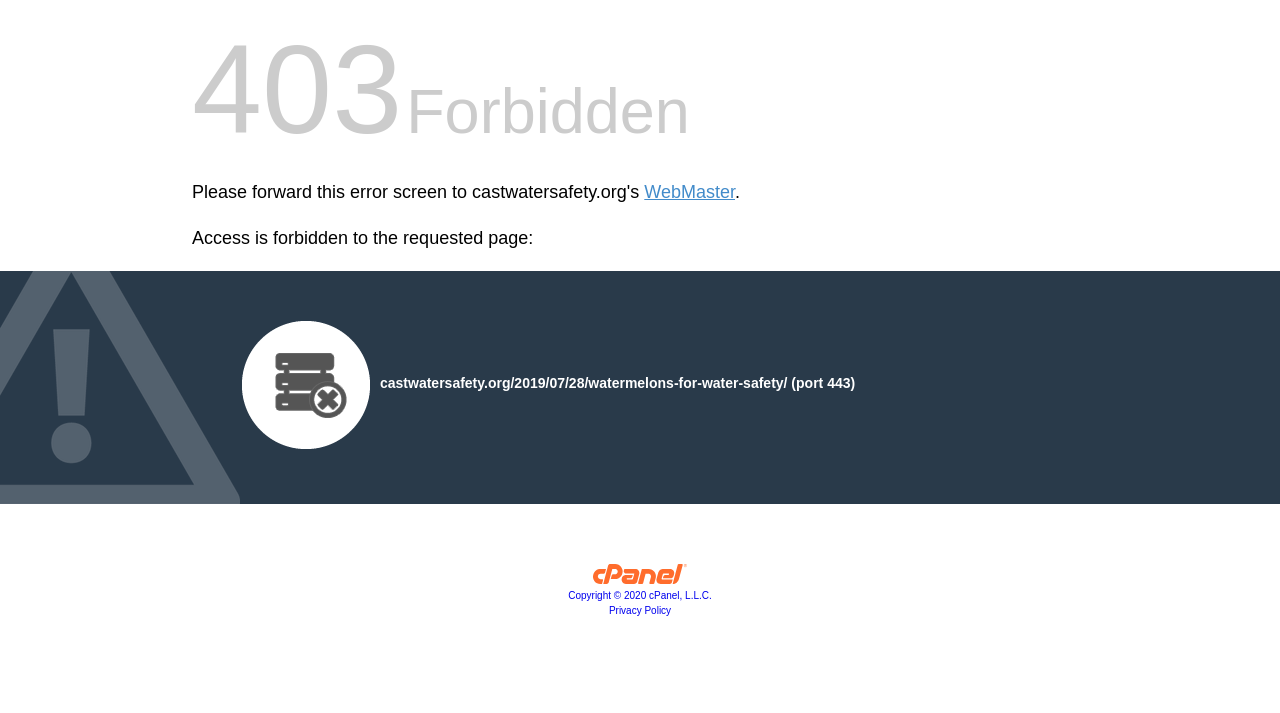Convey a detailed summary of the webpage, mentioning all key elements.

The webpage displays an error message "403 Forbidden" at the top. Below it, there is a link to "WebMaster" followed by a period. Further down, a static text explains that "Access is forbidden to the requested page:". 

To the right of this text, there is an image. Below the image, a static text provides a URL "castwatersafety.org/2019/07/28/watermelons-for-water-safety/ (port 443)". 

At the bottom of the page, there is a section containing three links. The first link is to "cPanel, Inc." and is accompanied by an image with the same name. The second link is to "Copyright © 2020 cPanel, L.L.C." and the third link is to "Privacy Policy".